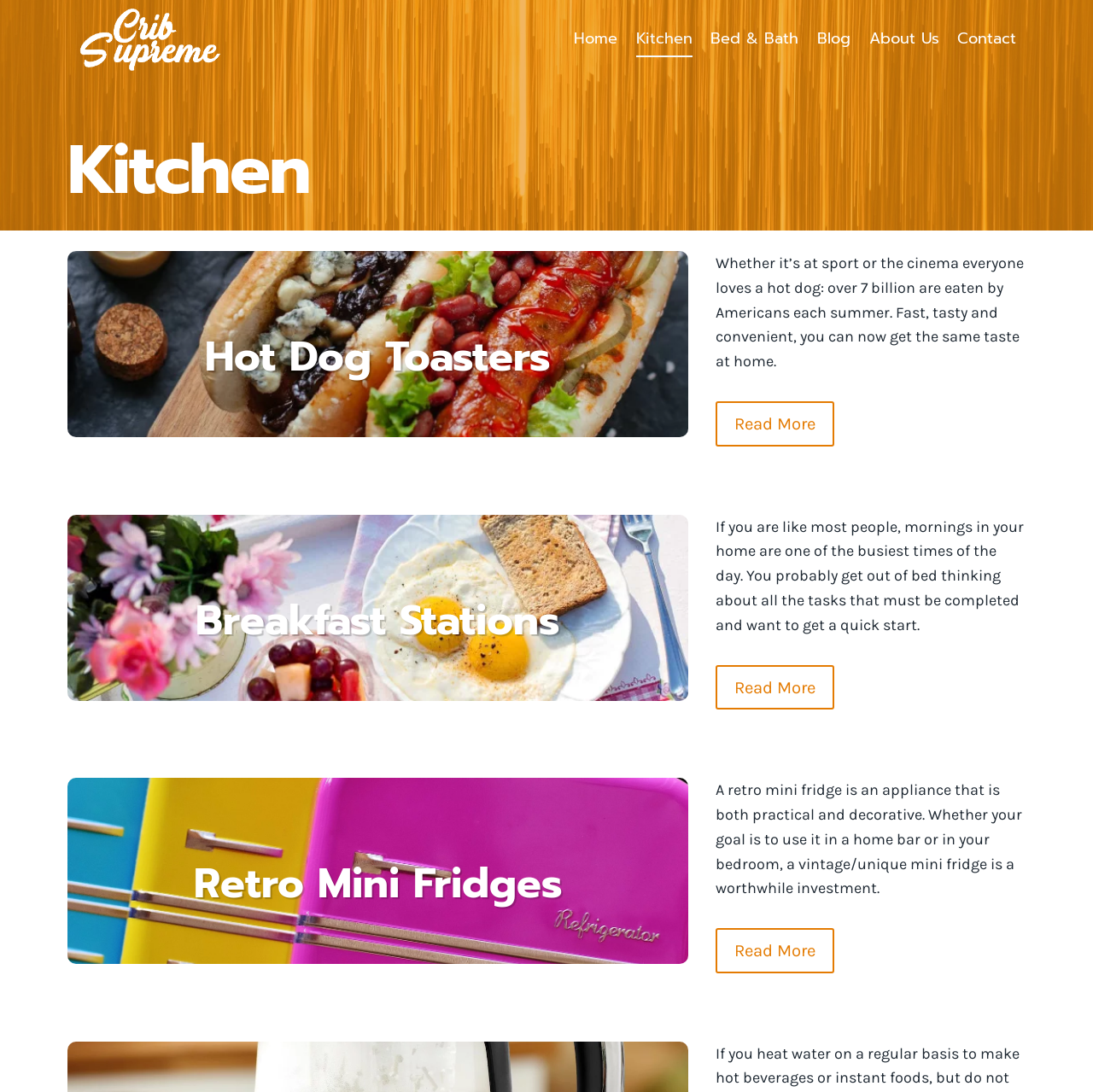Offer a thorough description of the webpage.

This webpage is about kitchen product reviews, specifically showcasing top 10 lists and buyer's guides. At the top left corner, there is a logo of "CribSupreme" which is also a clickable link. 

Below the logo, there is a primary navigation menu that spans across the top of the page, containing links to "Home", "Kitchen", "Bed & Bath", "Blog", "About Us", and "Contact". 

The main content of the page is divided into three sections, each with a heading and a brief description. The first section is about "Hot Dog Toasters", with a link to read more about it. The description mentions that hot dogs are a popular food item in America and that one can now get the same taste at home. 

The second section is about "Breakfast Stations", also with a link to read more. The description talks about how mornings are busy times and how a breakfast station can help get a quick start. 

The third section is about "Retro Mini Fridges", again with a link to read more. The description explains that these fridges are both practical and decorative, and can be used in a home bar or bedroom. 

At the bottom right corner of the page, there is a "Scroll to top" button.